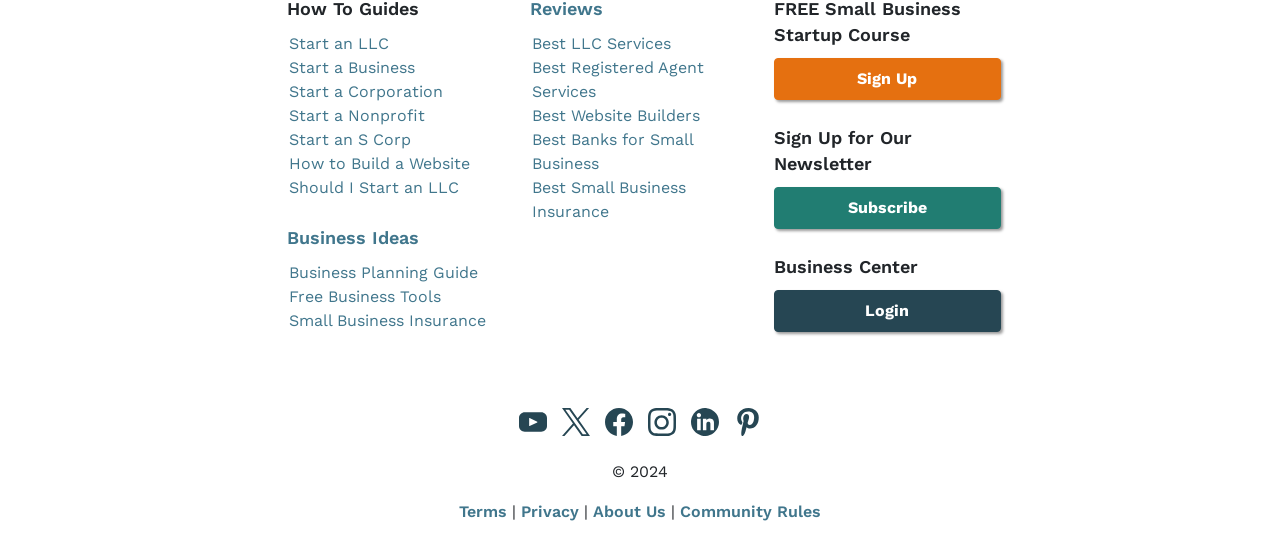Provide a brief response in the form of a single word or phrase:
What is the last link in the first column?

Free Business Tools